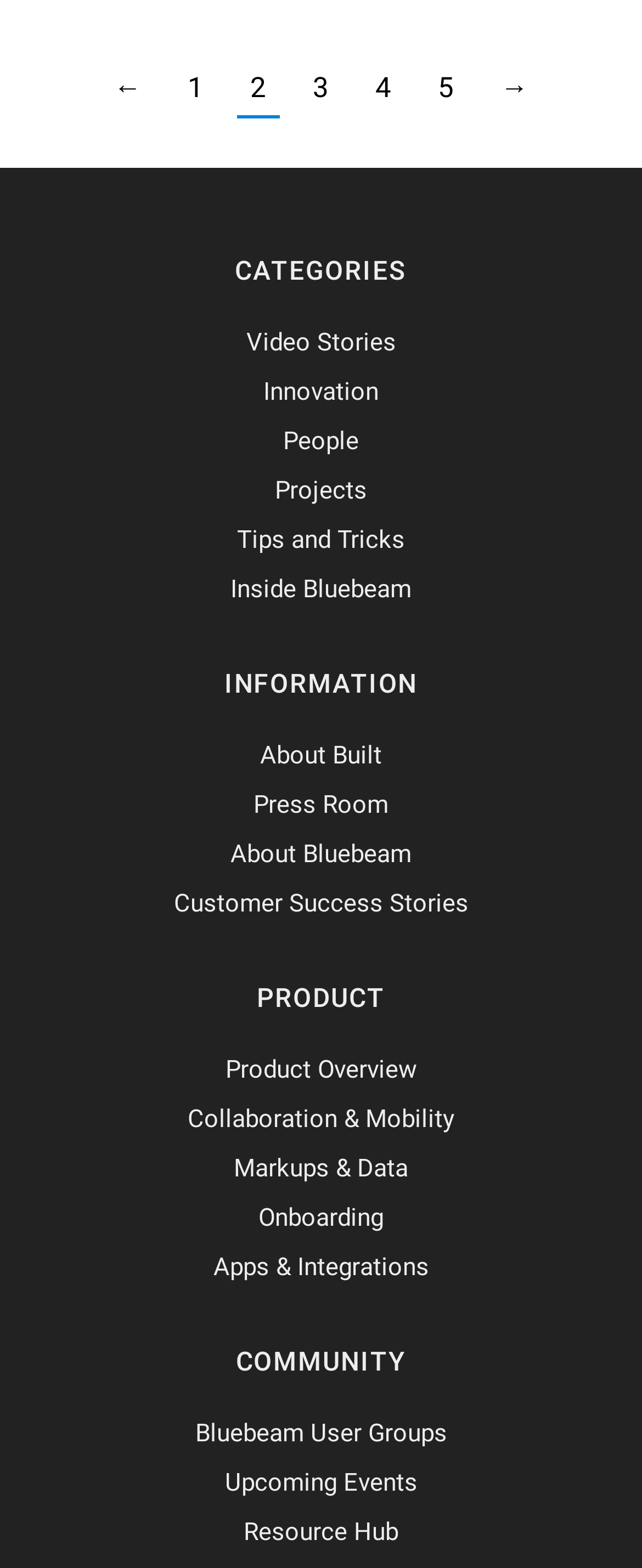Provide a brief response using a word or short phrase to this question:
How many links are under the 'COMMUNITY' section?

3